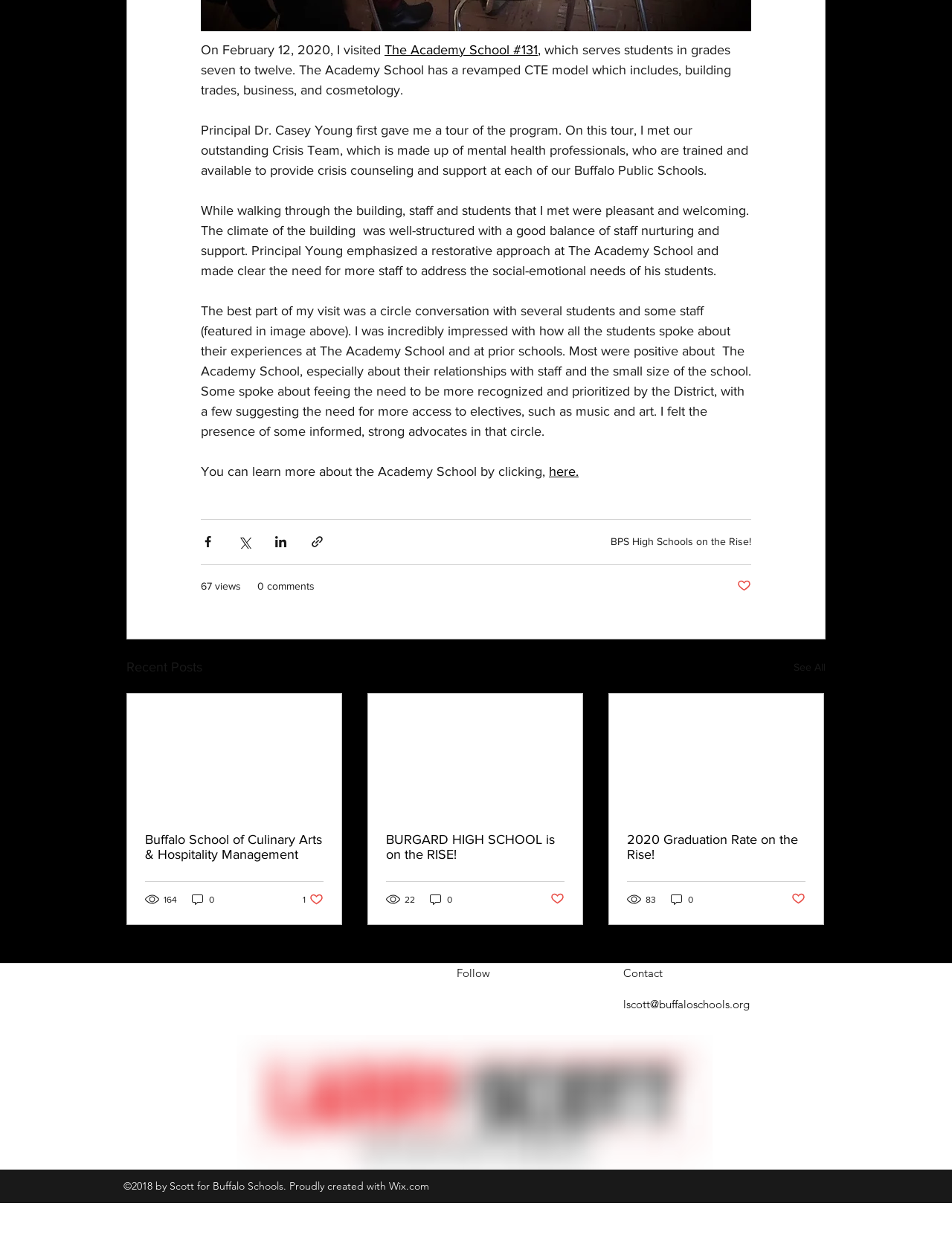Could you specify the bounding box coordinates for the clickable section to complete the following instruction: "View the 'BPS High Schools on the Rise!' link"?

[0.641, 0.433, 0.789, 0.442]